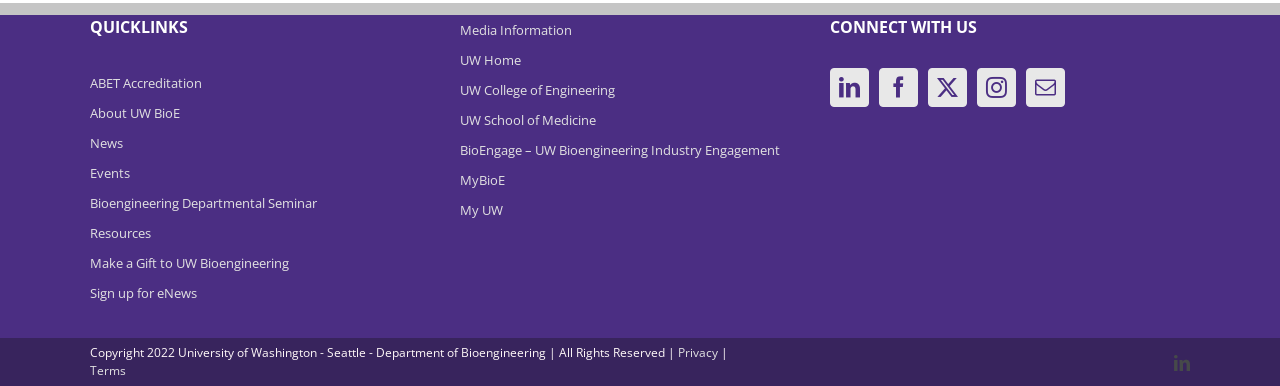Provide a brief response using a word or short phrase to this question:
What is the copyright year?

2022